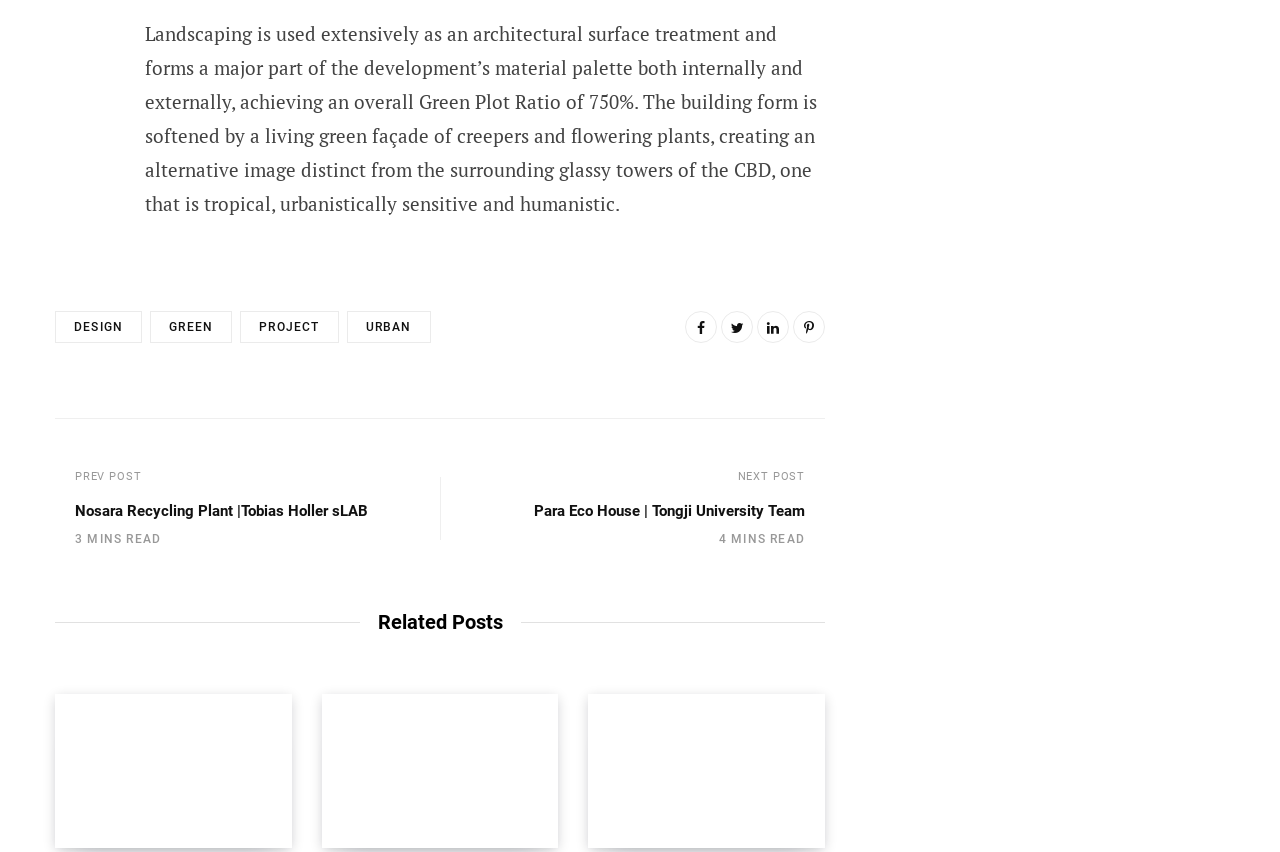How many links are in the 'Related Posts' section?
Please utilize the information in the image to give a detailed response to the question.

I counted the number of links under the 'Related Posts' heading, which are 'AIRICE Future Agriculture Town | PMT Partners Ltd.', 'Four Poster | Rangr Studio', and 'White Square G54 exhibition center | Minggu Design'.